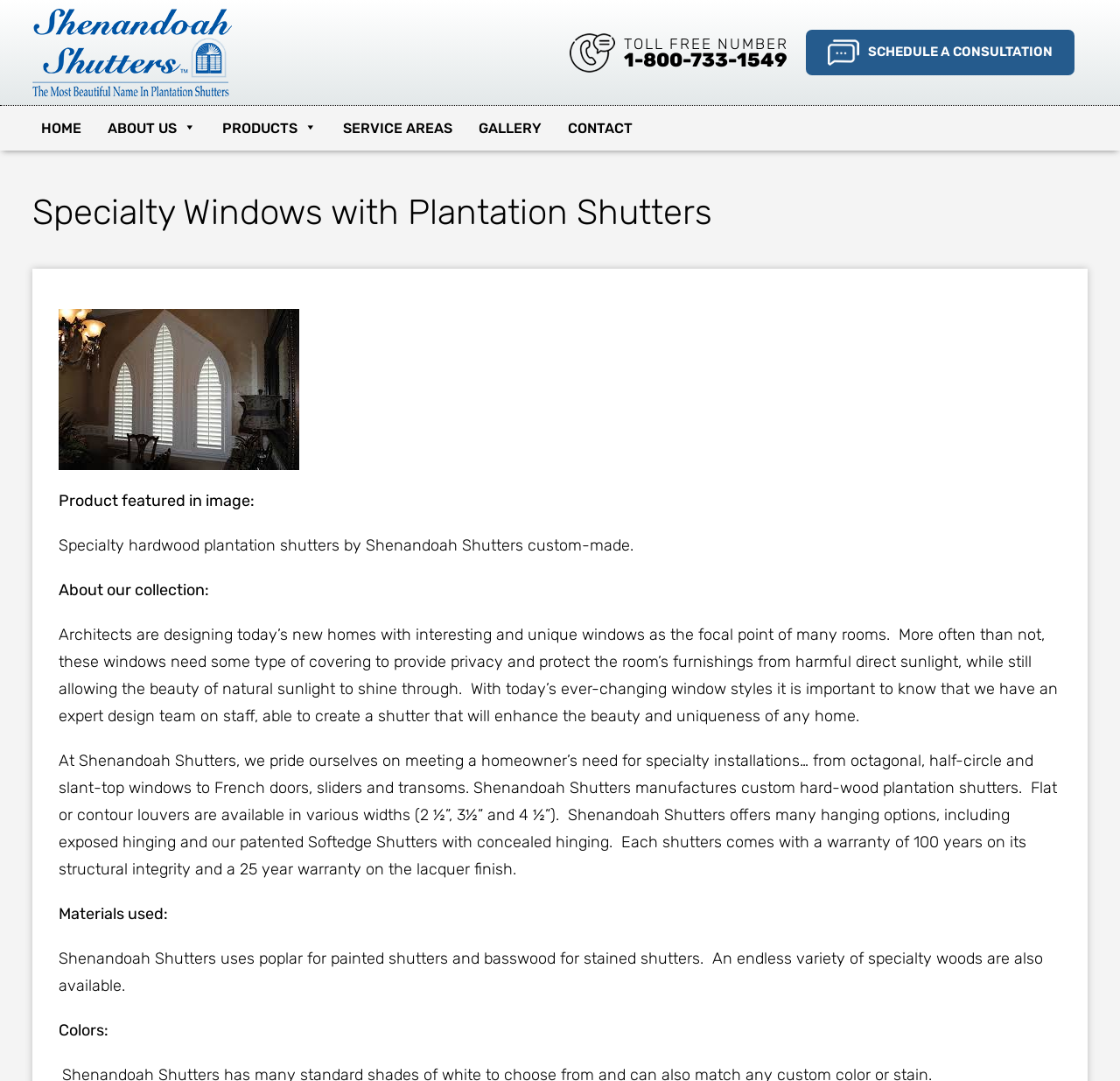What is the purpose of covering windows according to the webpage?
Look at the screenshot and respond with one word or a short phrase.

Provide privacy and protect from direct sunlight